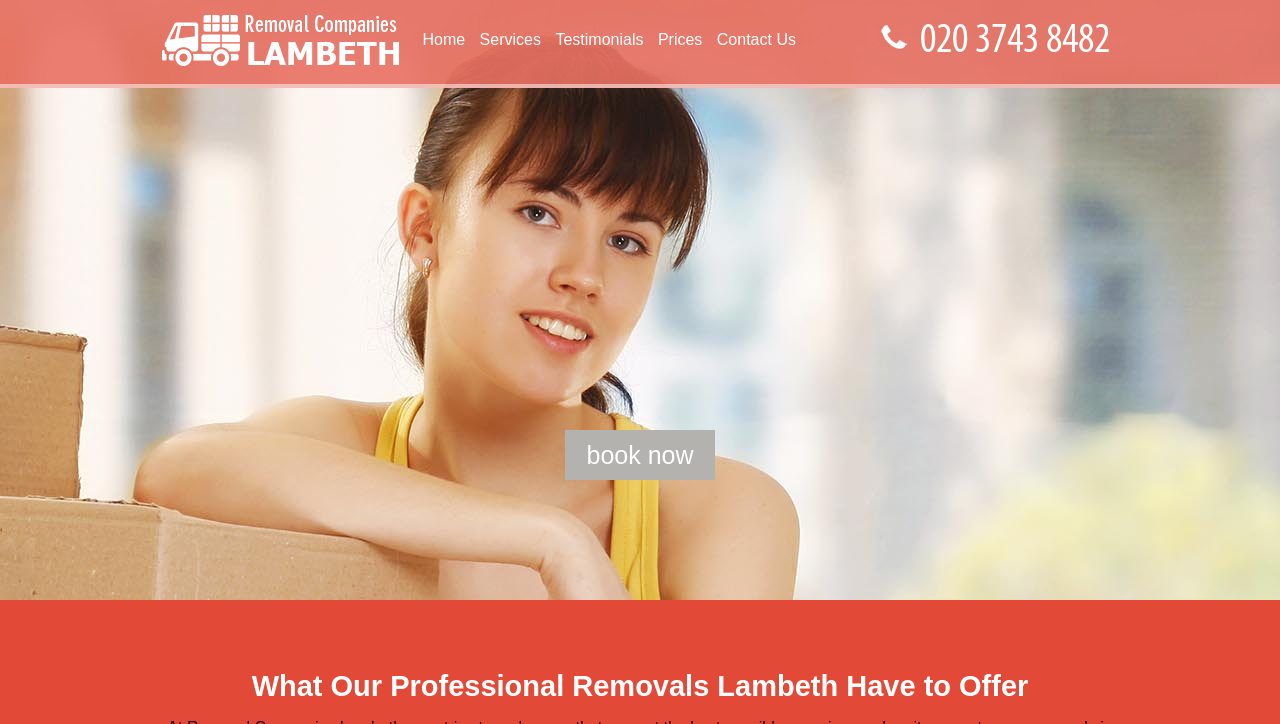Identify the bounding box coordinates of the region that needs to be clicked to carry out this instruction: "Book now". Provide these coordinates as four float numbers ranging from 0 to 1, i.e., [left, top, right, bottom].

[0.441, 0.594, 0.559, 0.663]